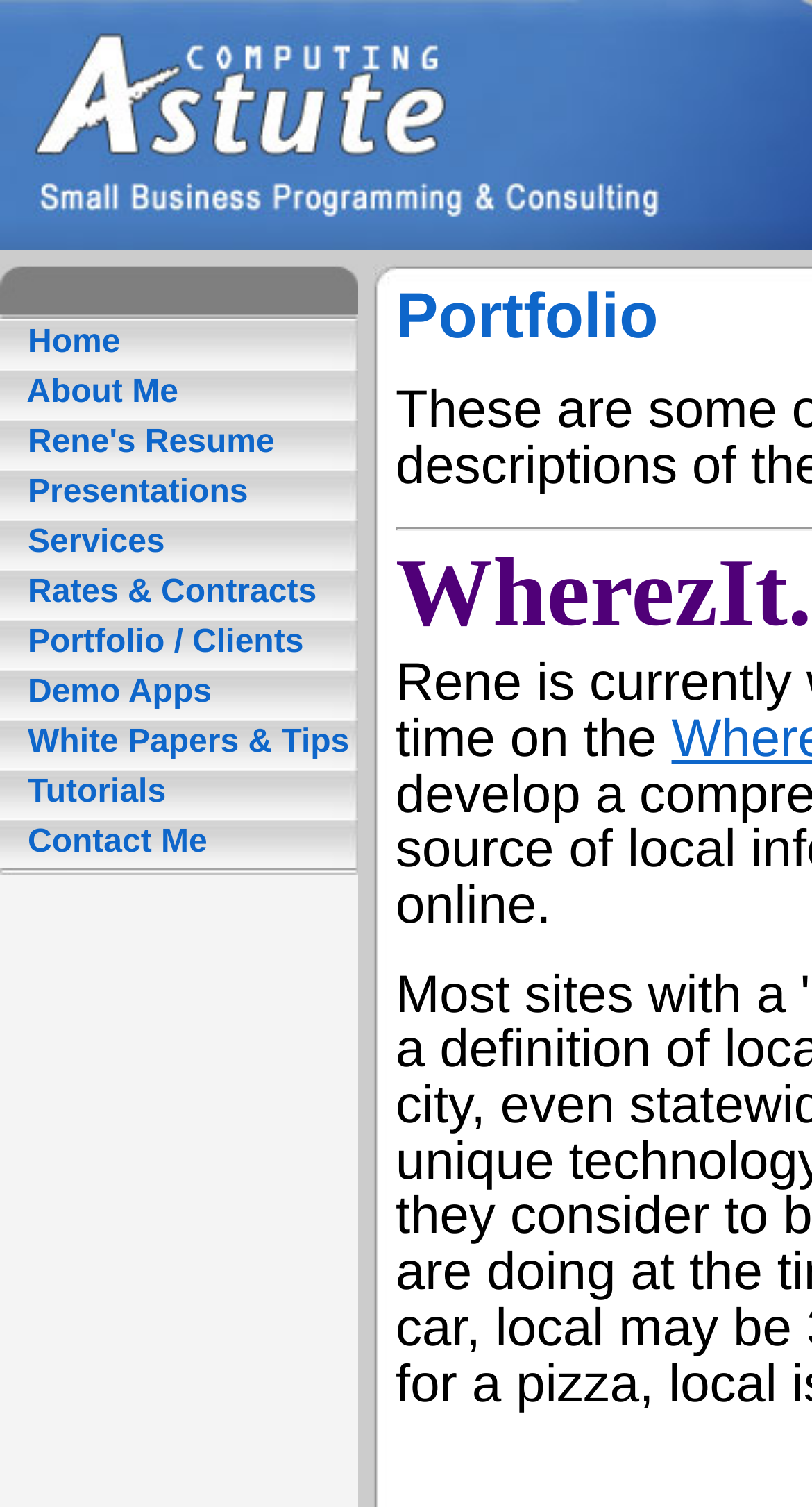Is there a section for showcasing the individual's work?
Based on the image, give a concise answer in the form of a single word or short phrase.

Yes